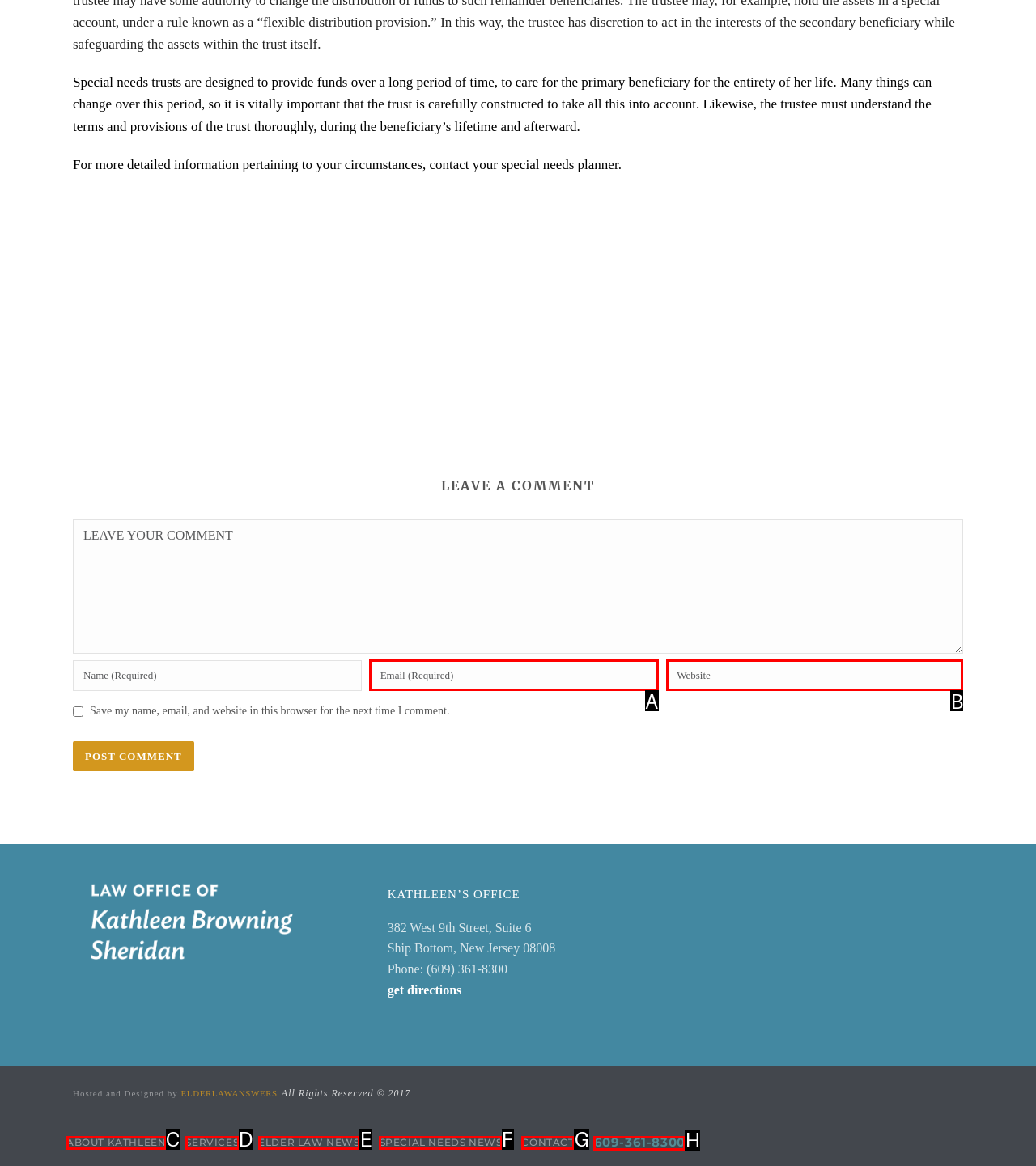Identify the letter corresponding to the UI element that matches this description: Cyber Media India Ltd
Answer using only the letter from the provided options.

None